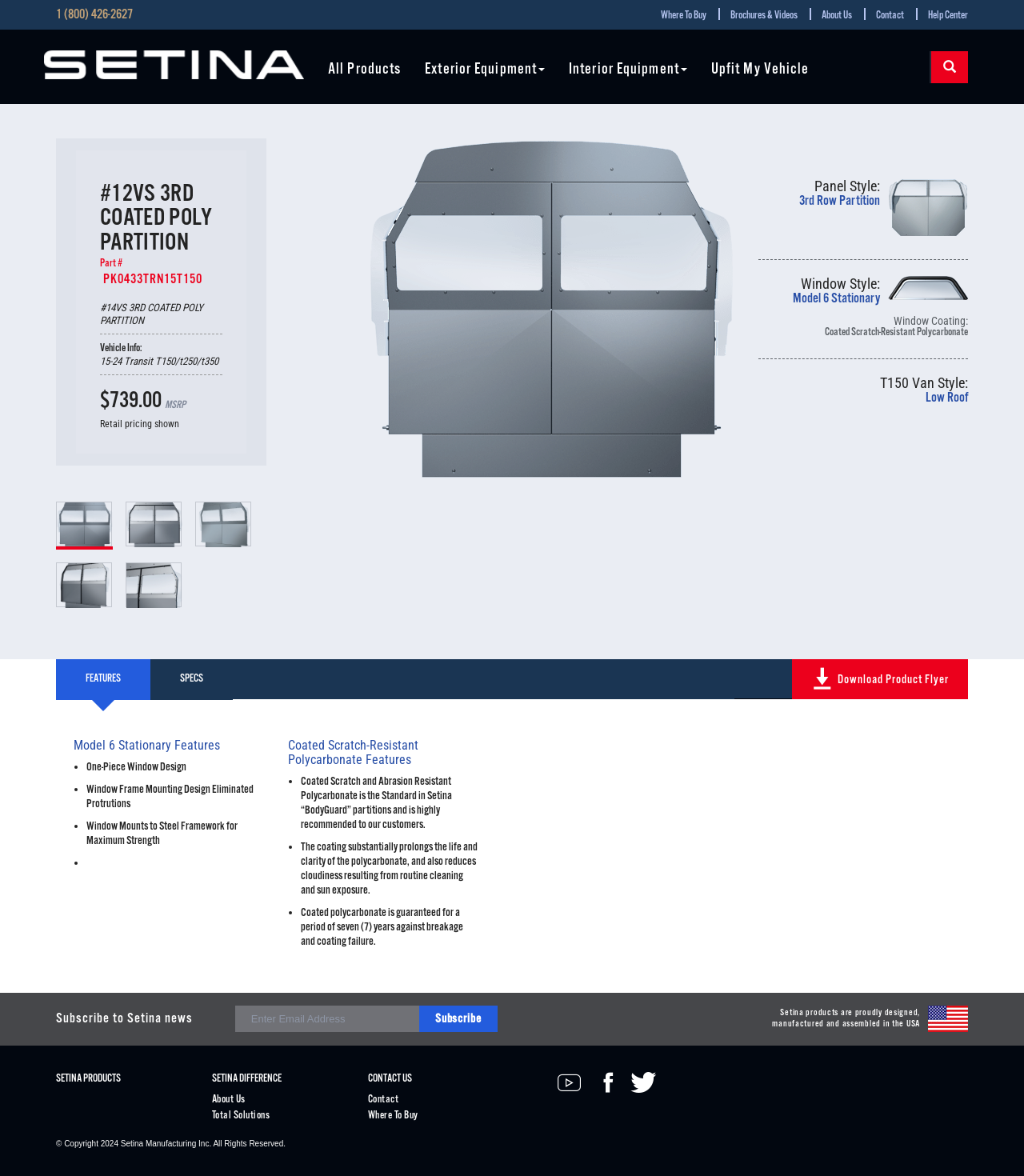Find and indicate the bounding box coordinates of the region you should select to follow the given instruction: "Contact Setina".

[0.359, 0.929, 0.389, 0.941]